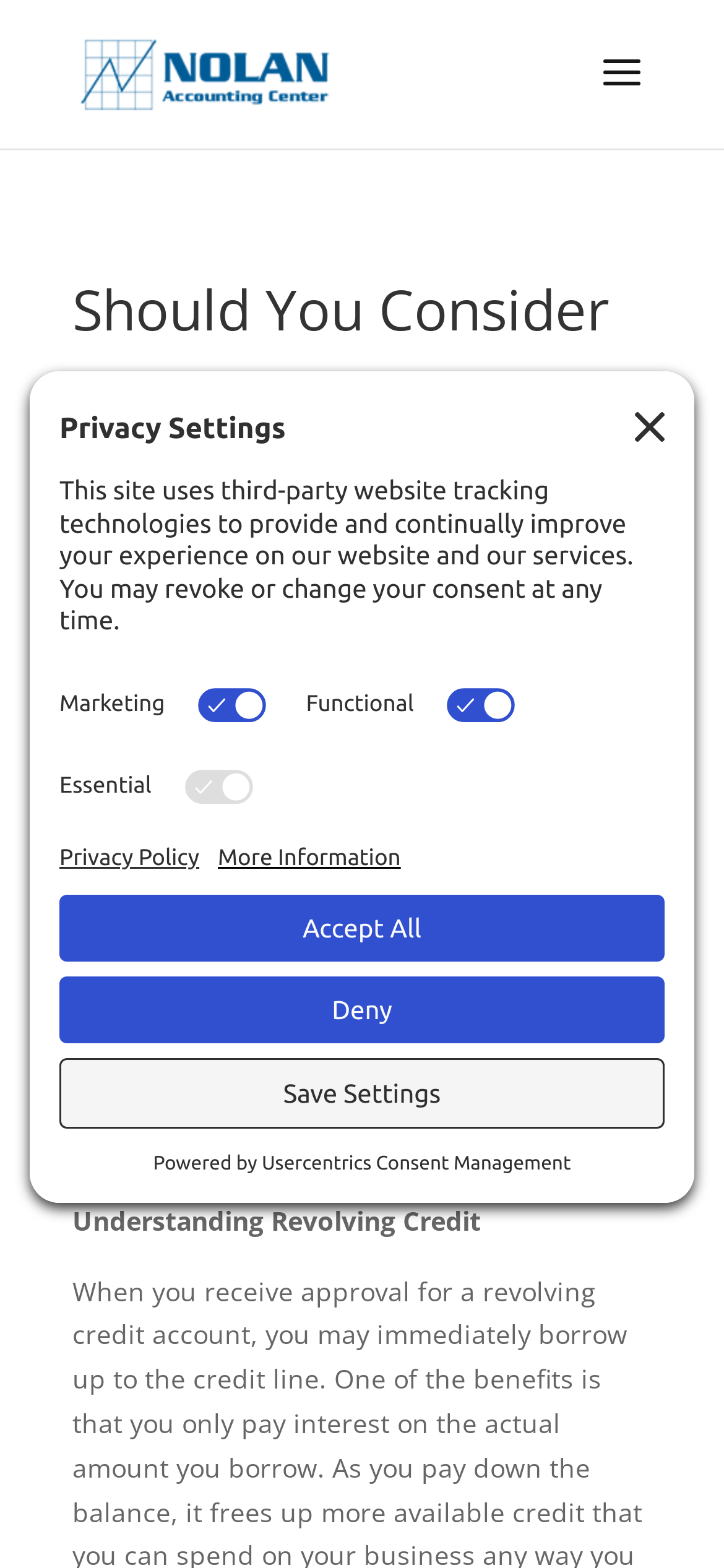Can you extract the primary headline text from the webpage?

Should You Consider Revolving Credit for Your Small Business?